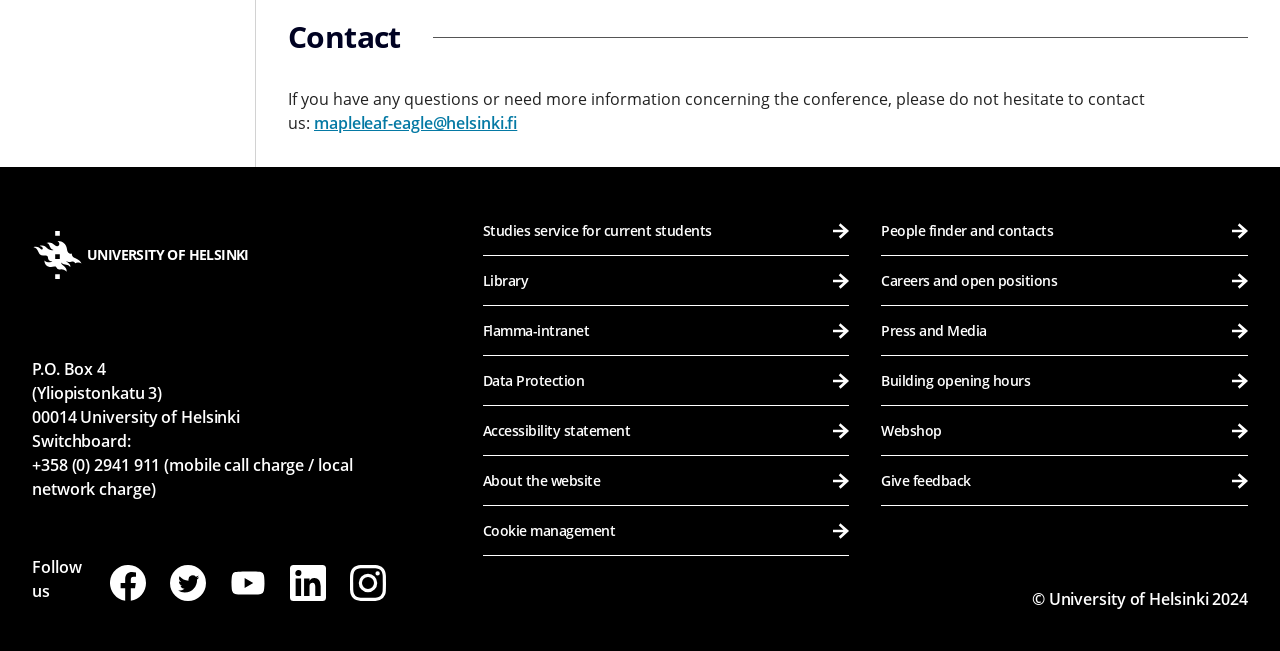What year is the copyright for the university's website?
Answer the question with a thorough and detailed explanation.

The copyright year for the university's website can be found at the very bottom of the webpage, where it says '© University of Helsinki 2024'.